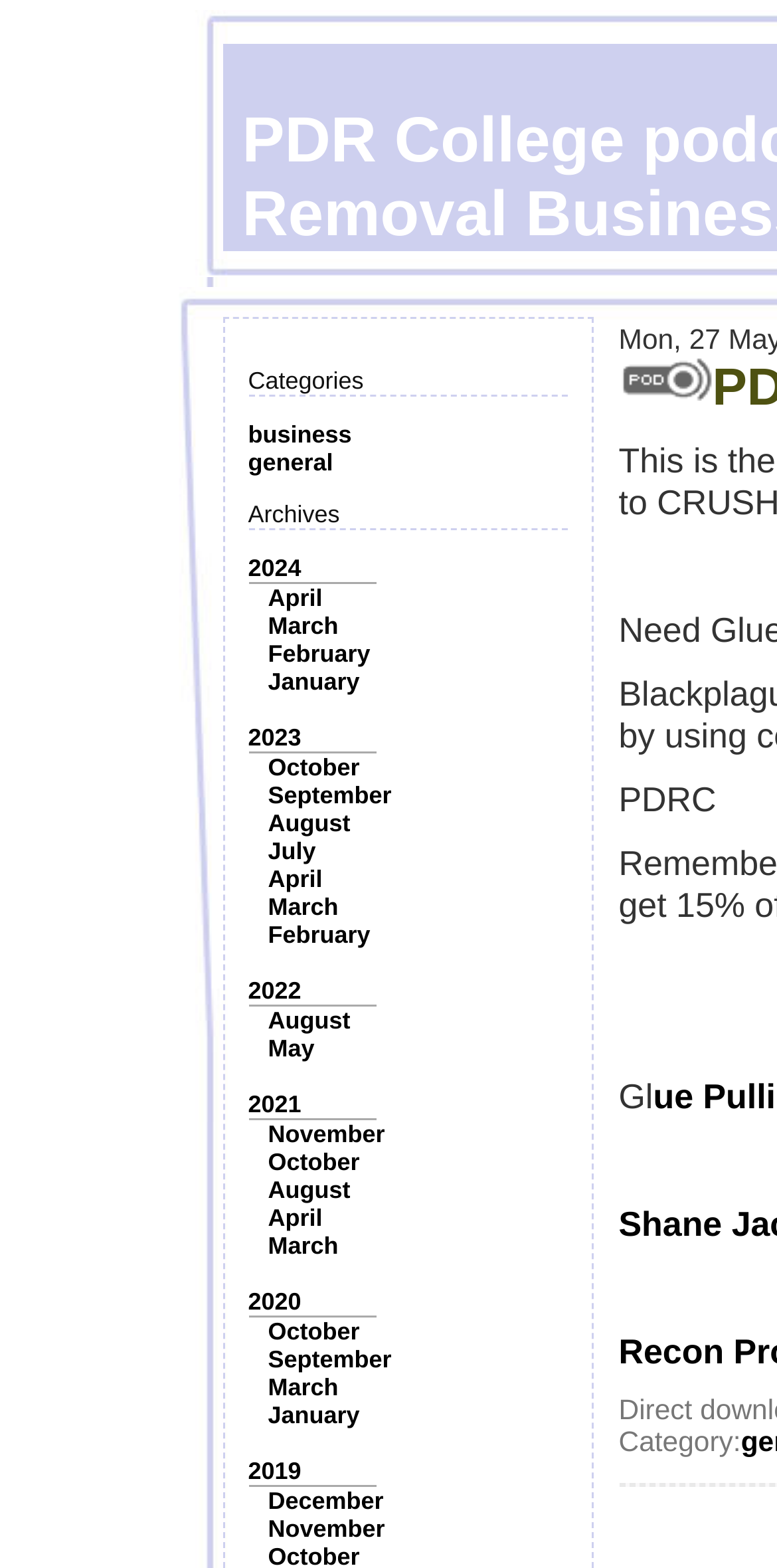Based on the image, please respond to the question with as much detail as possible:
How many categories are there?

I counted the number of categories by looking at the 'Categories' section, which has two links: 'business' and 'general'.